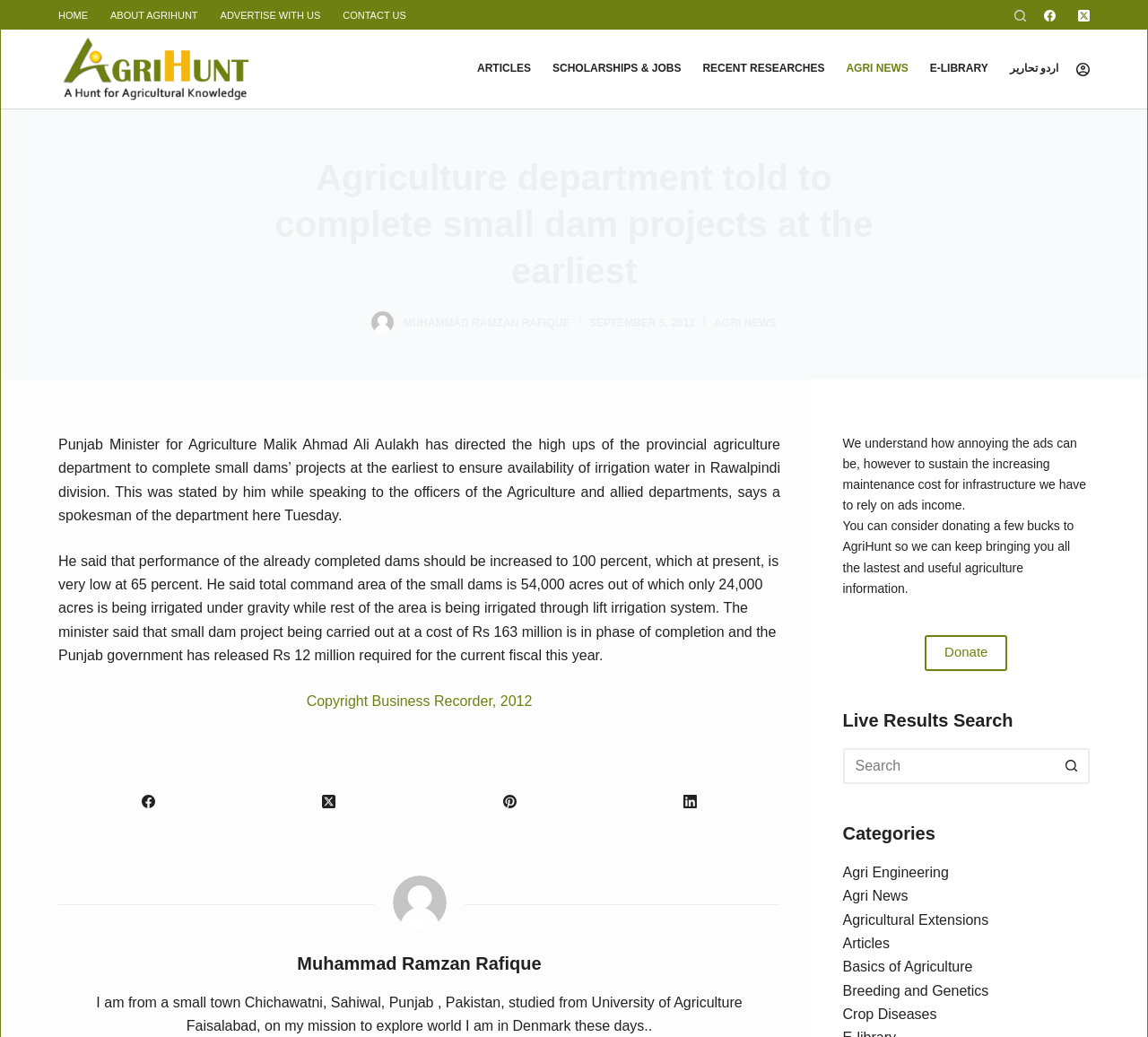What is the name of the author of the article?
Provide a one-word or short-phrase answer based on the image.

Muhammad Ramzan Rafique